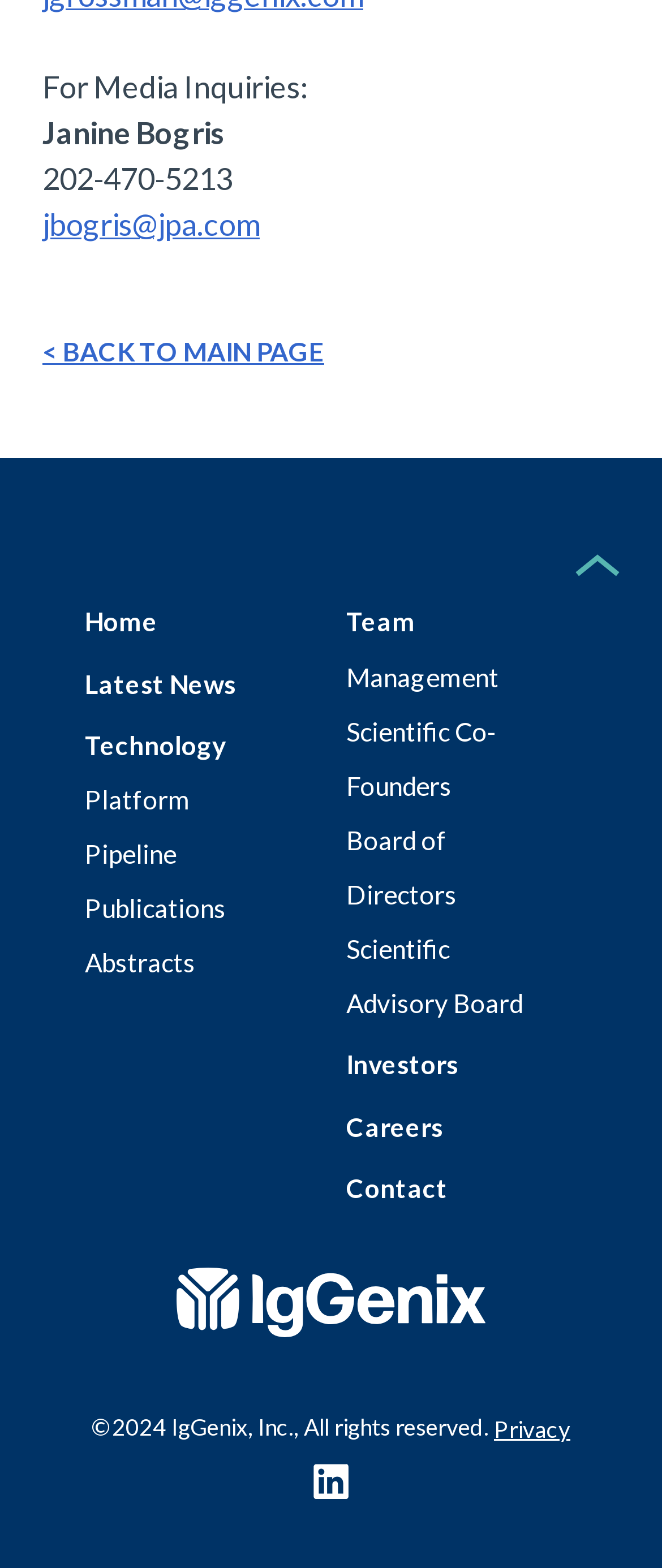With reference to the image, please provide a detailed answer to the following question: How many links are there in the navigation menu?

I counted the number of link elements in the navigation menu section, which includes links to 'Home', 'Latest News', 'Technology', 'Platform', 'Pipeline', 'Publications', 'Abstracts', 'Team', and 'Management'.